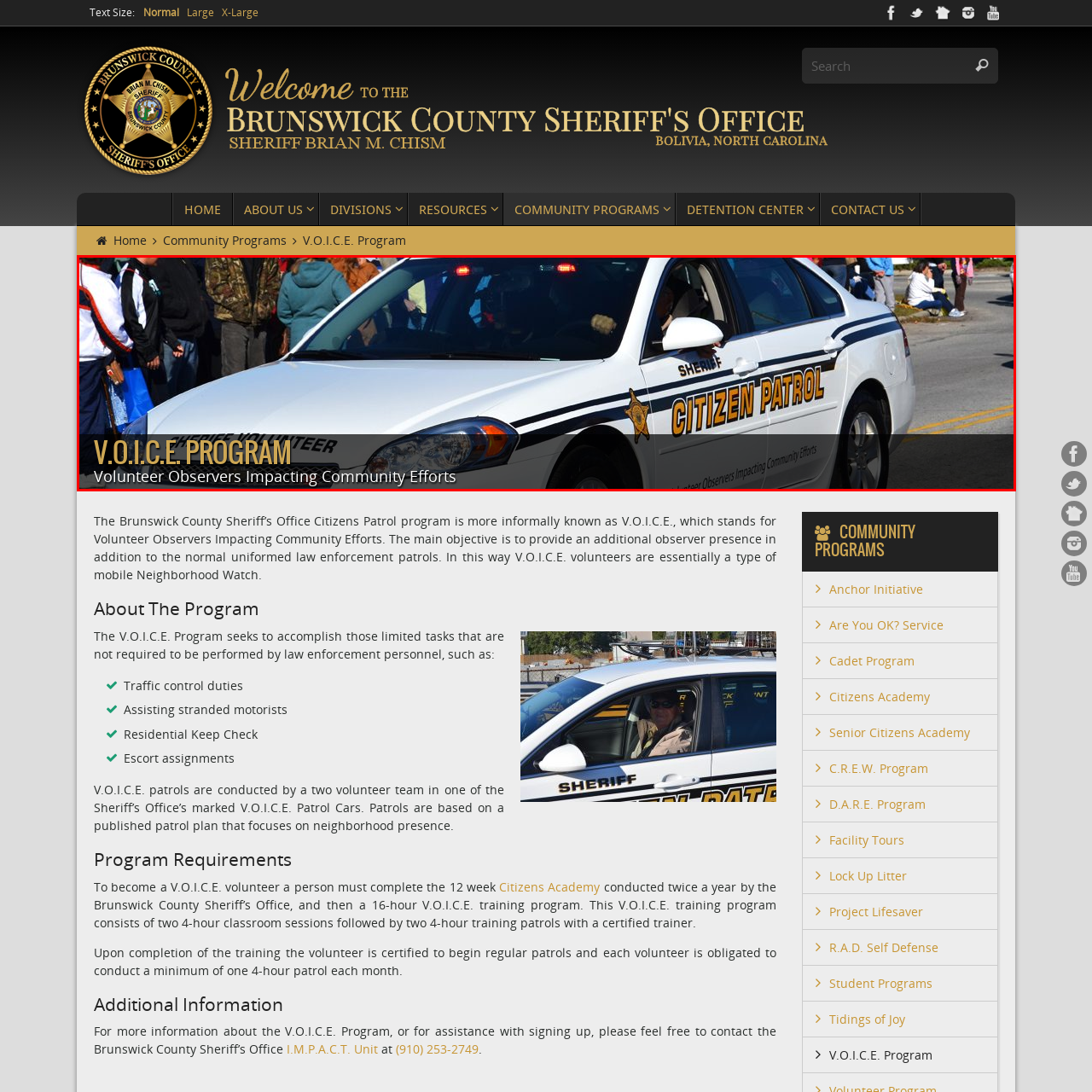Focus on the section marked by the red bounding box and reply with a single word or phrase: What is the focus of the V.O.I.C.E. Program?

Volunteerism and community impact